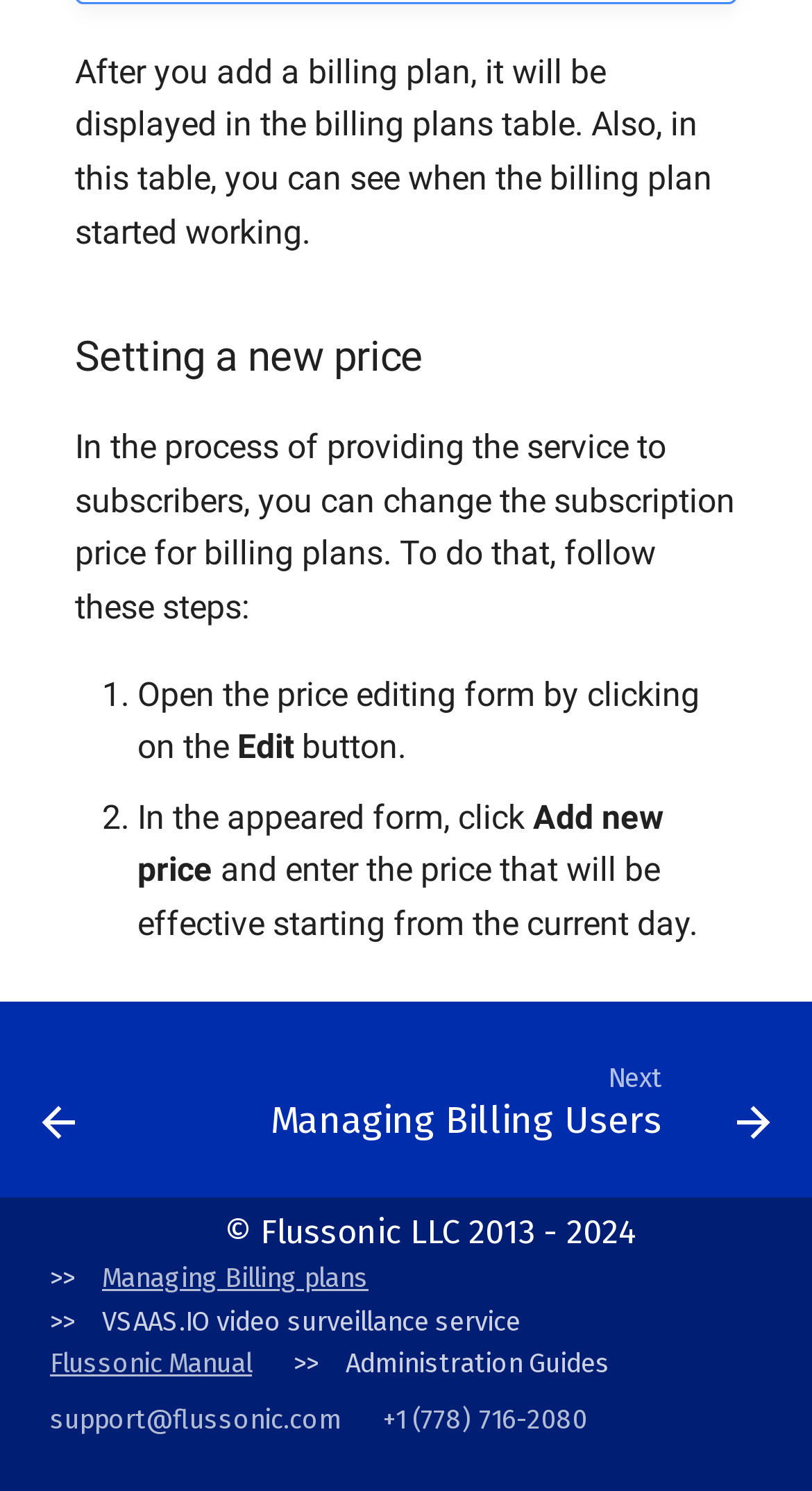How do you open the price editing form?
Examine the webpage screenshot and provide an in-depth answer to the question.

To open the price editing form, you need to click on the 'Edit' button, as instructed in the static text 'Open the price editing form by clicking on the Edit button.'